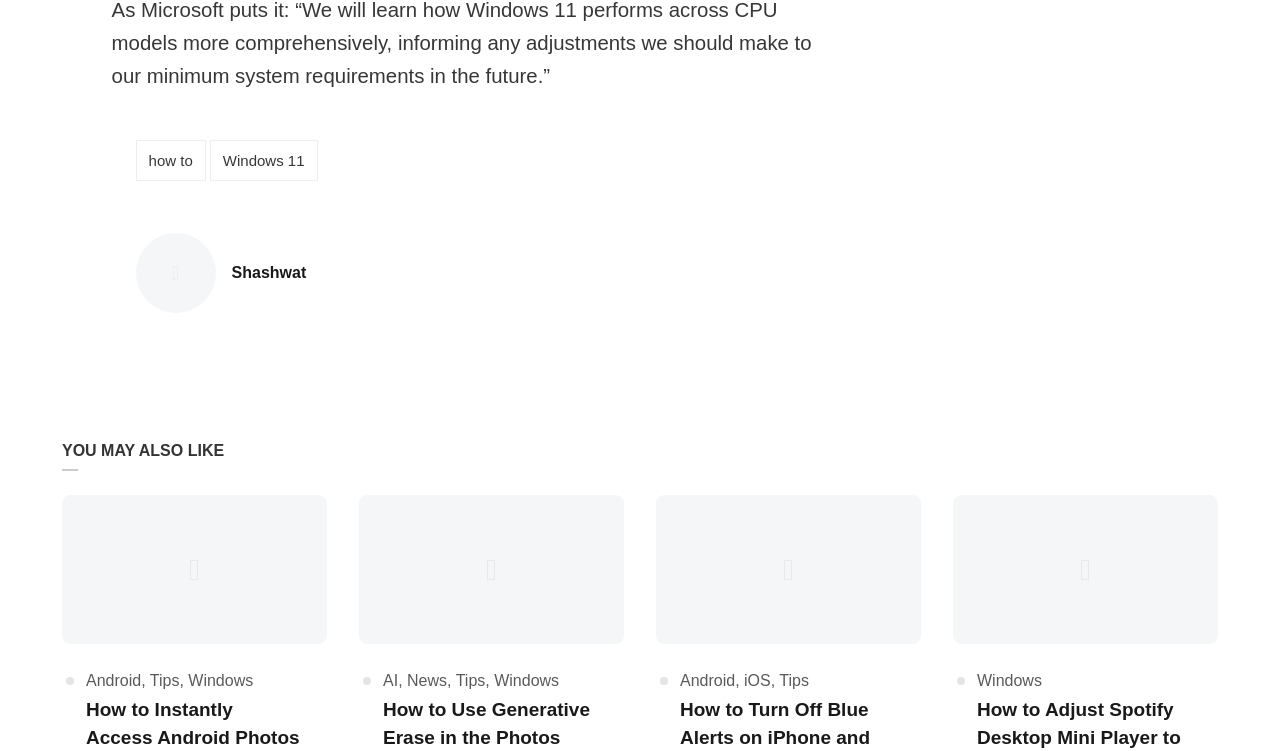Using the details from the image, please elaborate on the following question: What is the name of the author of the post?

The link 'Posted by Shashwat' indicates that the author of the post is Shashwat, and it is also confirmed by the heading 'Shashwat'.